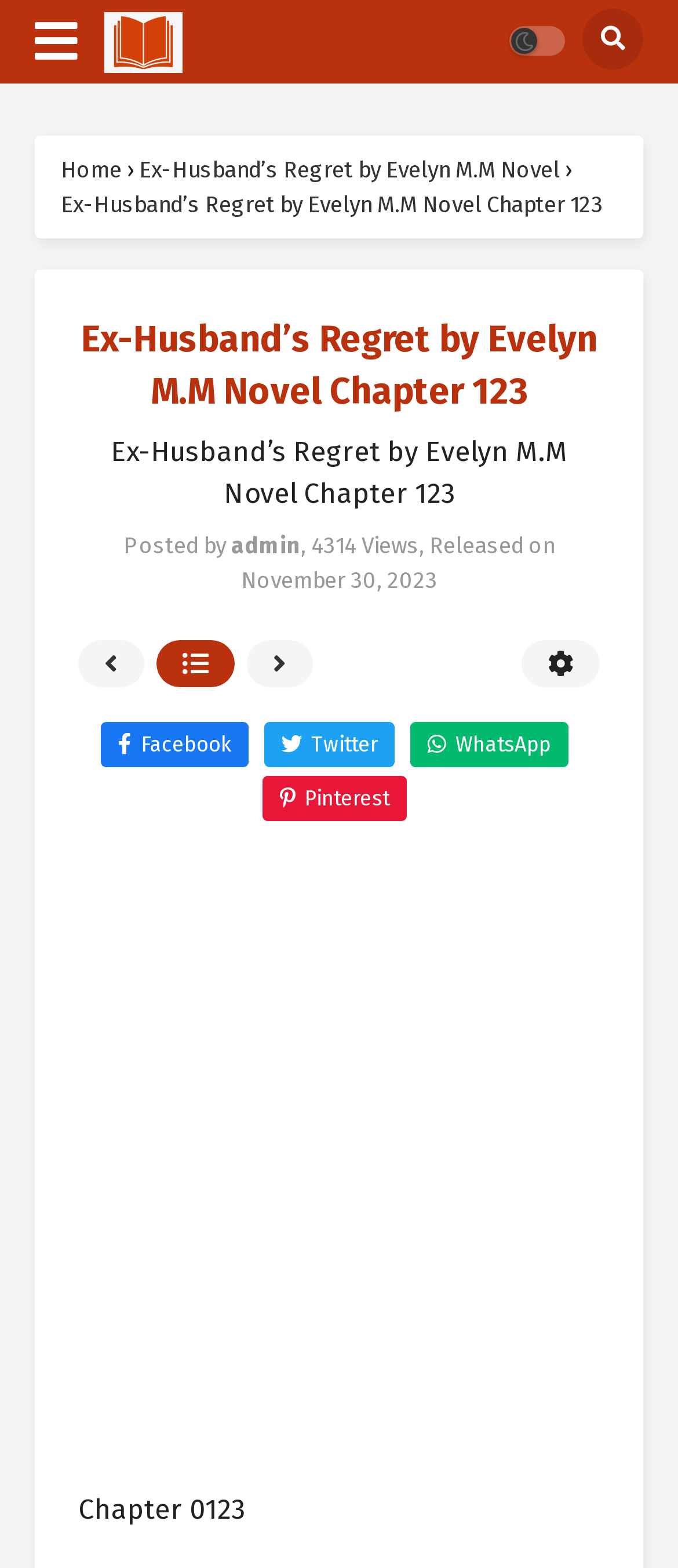How many views does the chapter have?
Please give a detailed answer to the question using the information shown in the image.

I found the answer by looking at the text '4314 Views' which is a static text on the webpage, indicating that the chapter has 4314 views.